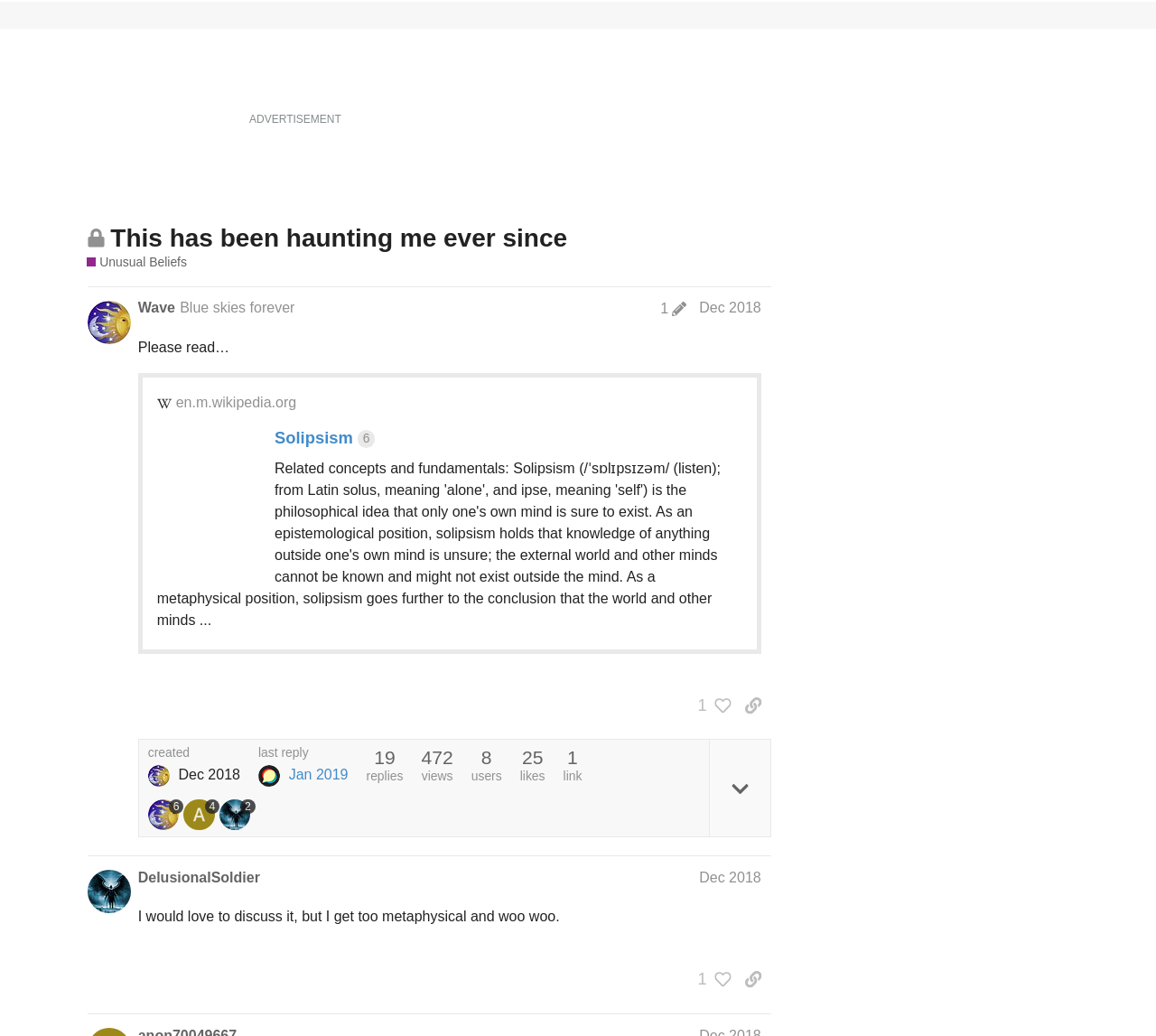Provide a single word or phrase to answer the given question: 
What is the date of the post by anon84157300?

Dec 20, 2018